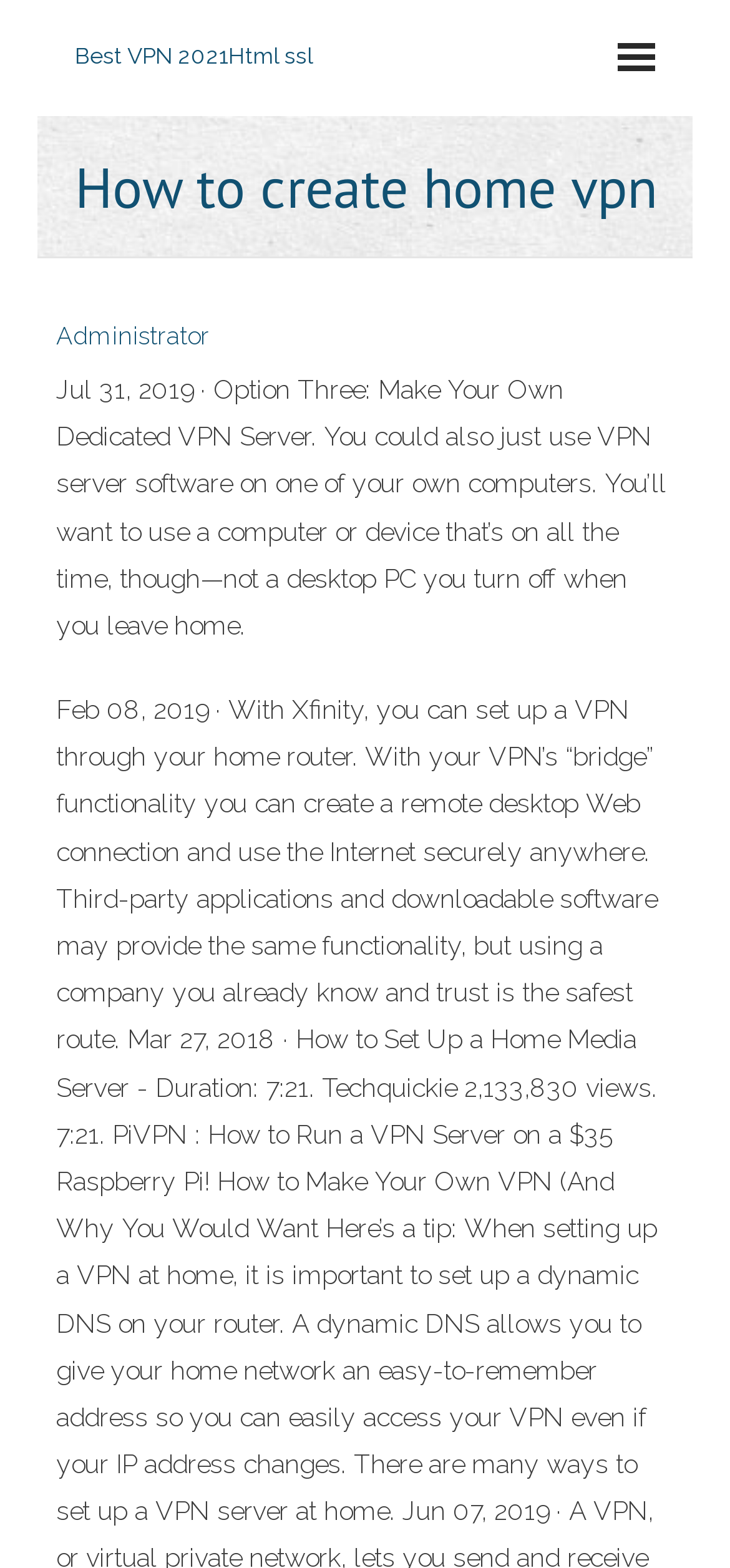Describe the webpage in detail, including text, images, and layout.

The webpage is about creating a home VPN, with a focus on providing a step-by-step guide. At the top, there is a table layout that spans almost the entire width of the page. Within this table, there is a link to "Best VPN 2021" on the left side, which is divided into two parts: "Best VPN 2021" and "VPN 2021". 

Below the table, there is a heading that reads "How to create home vpn", which is centered and takes up about 80% of the page's width. 

On the left side, there is a link to "Administrator" and a block of text that provides information on creating a dedicated VPN server. The text explains that one can use VPN server software on a computer that is always on, and provides an example of when this might be useful. This text block is quite long and takes up about 80% of the page's width.